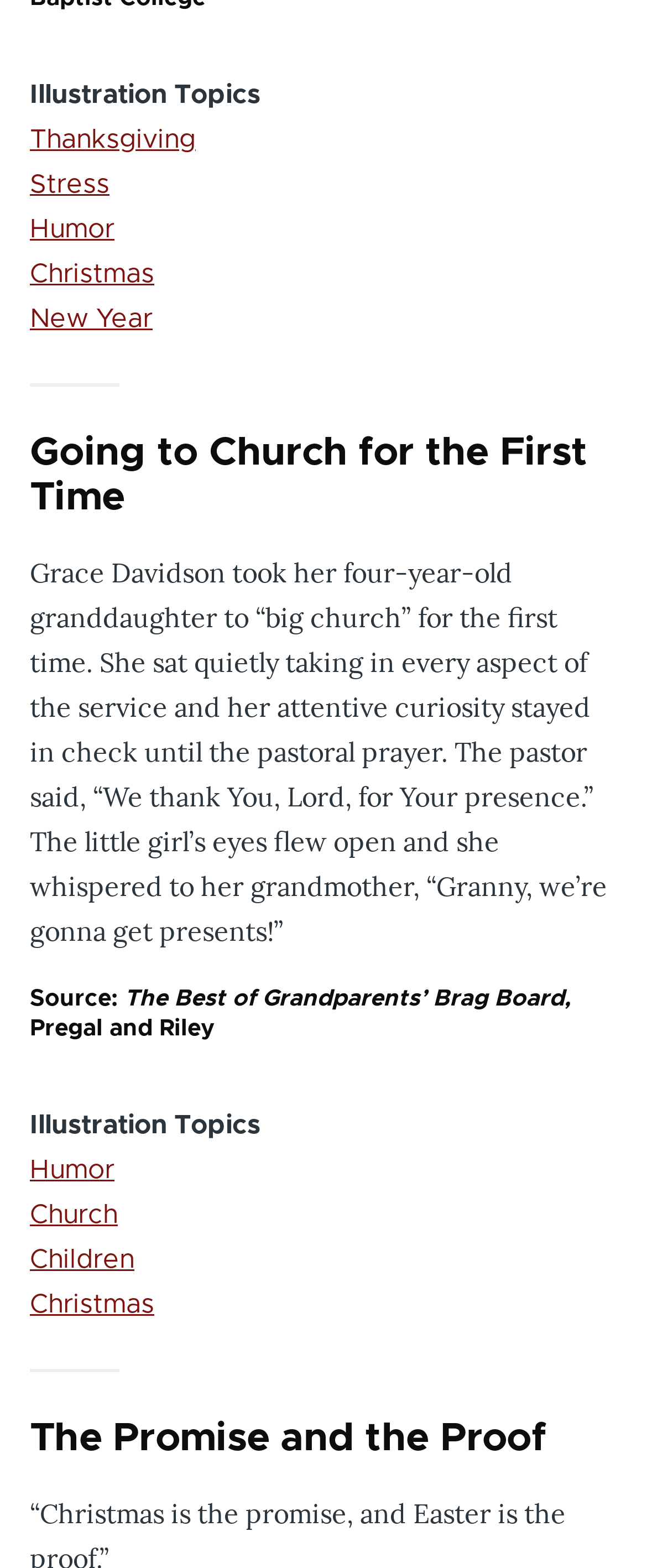Respond with a single word or phrase:
How many links are there in the webpage?

11